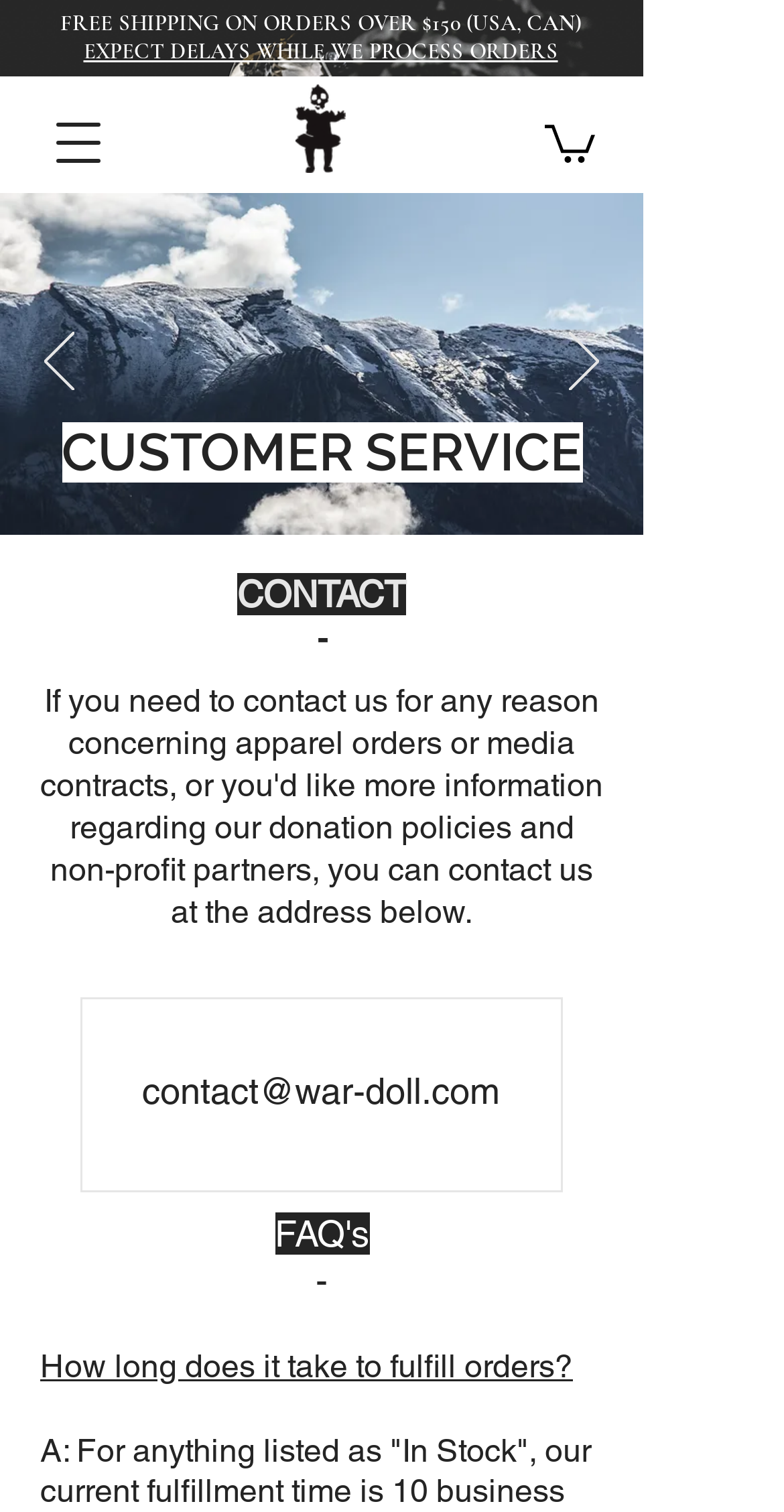What is the email address for contacting customer service?
Please interpret the details in the image and answer the question thoroughly.

The webpage has a link with the text 'contact@war-doll.com', which is likely the email address for contacting customer service.